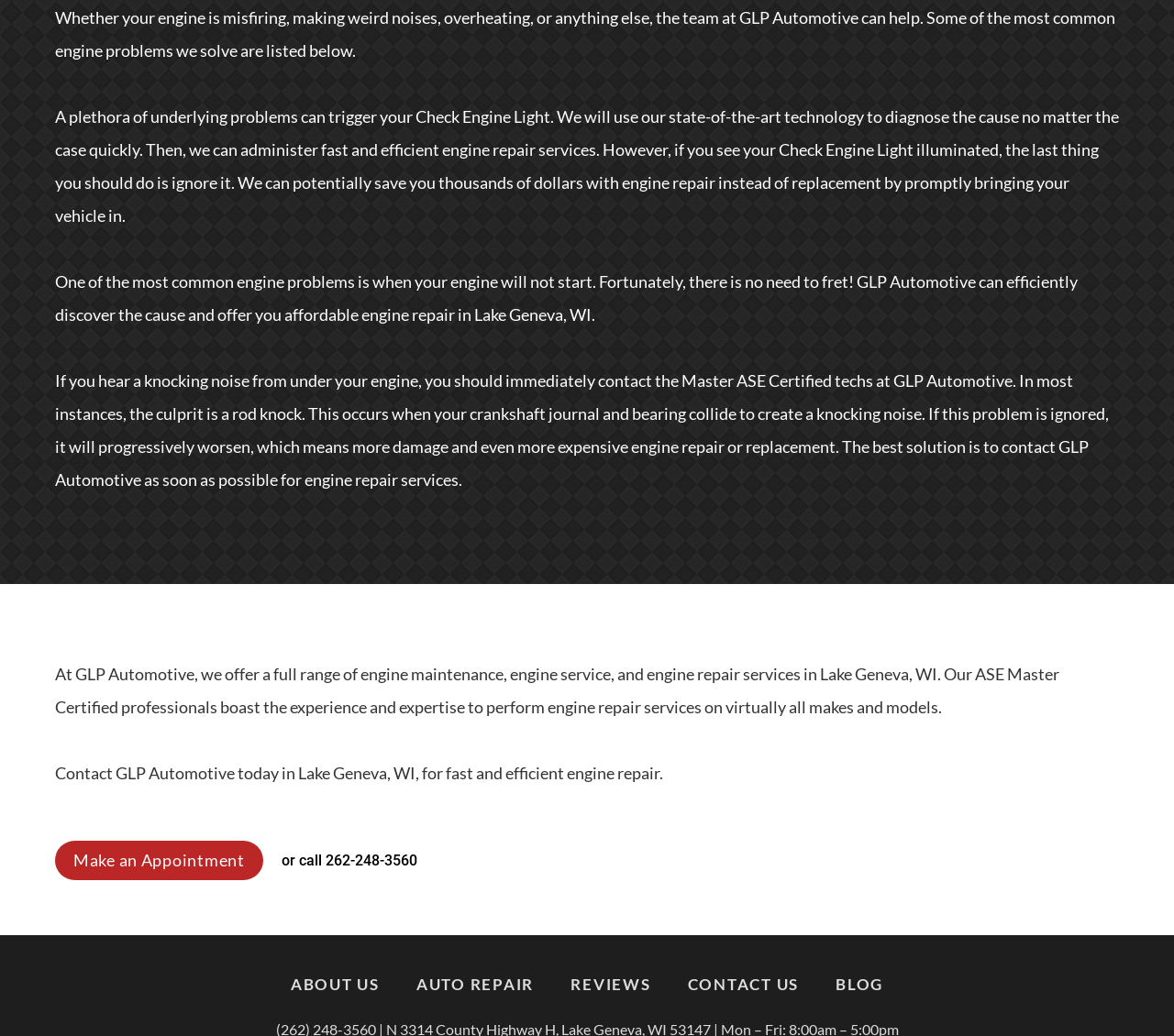Please provide a one-word or phrase answer to the question: 
What is the location of GLP Automotive?

Lake Geneva, WI